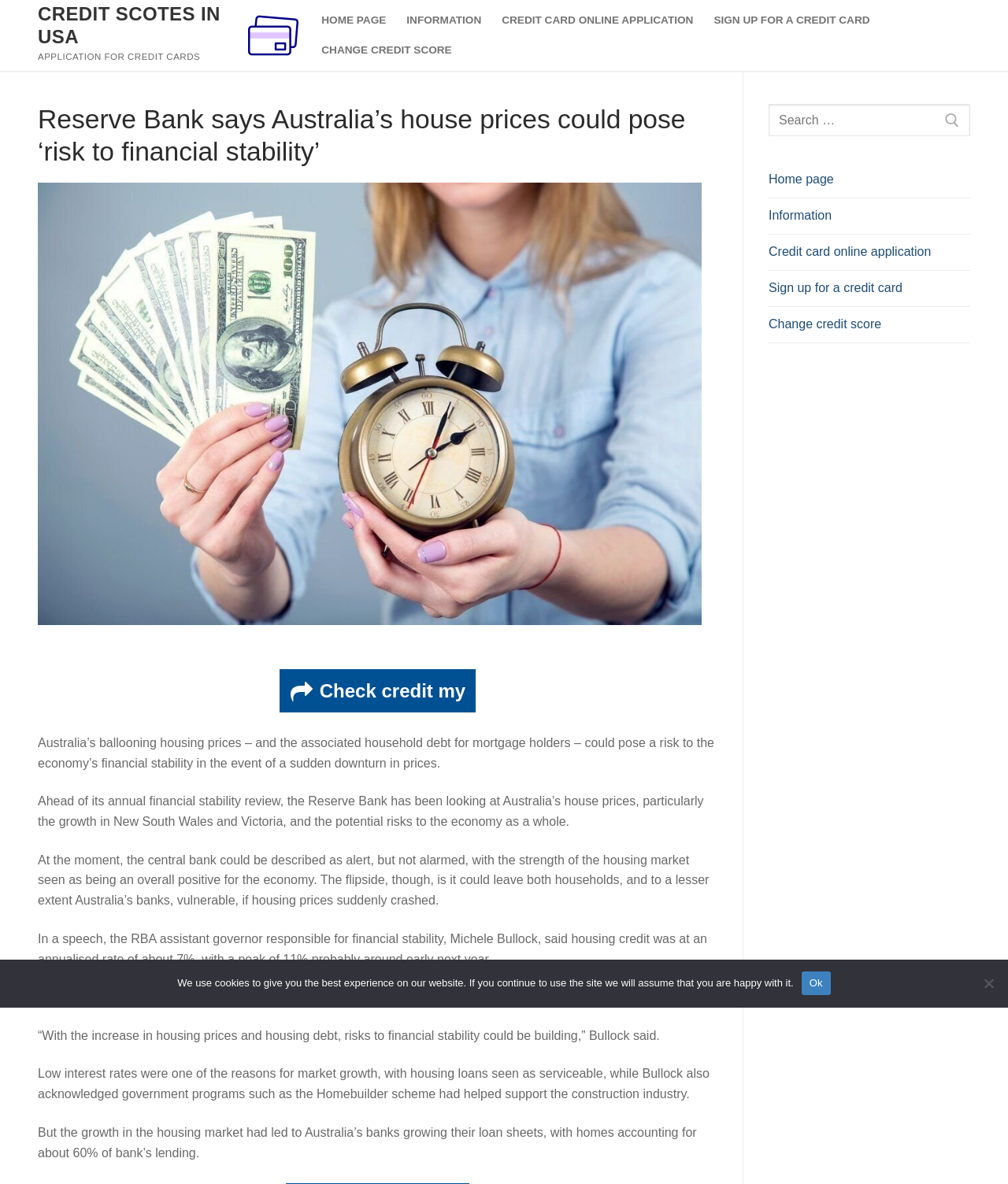Show the bounding box coordinates for the HTML element as described: "Home page".

[0.309, 0.005, 0.393, 0.03]